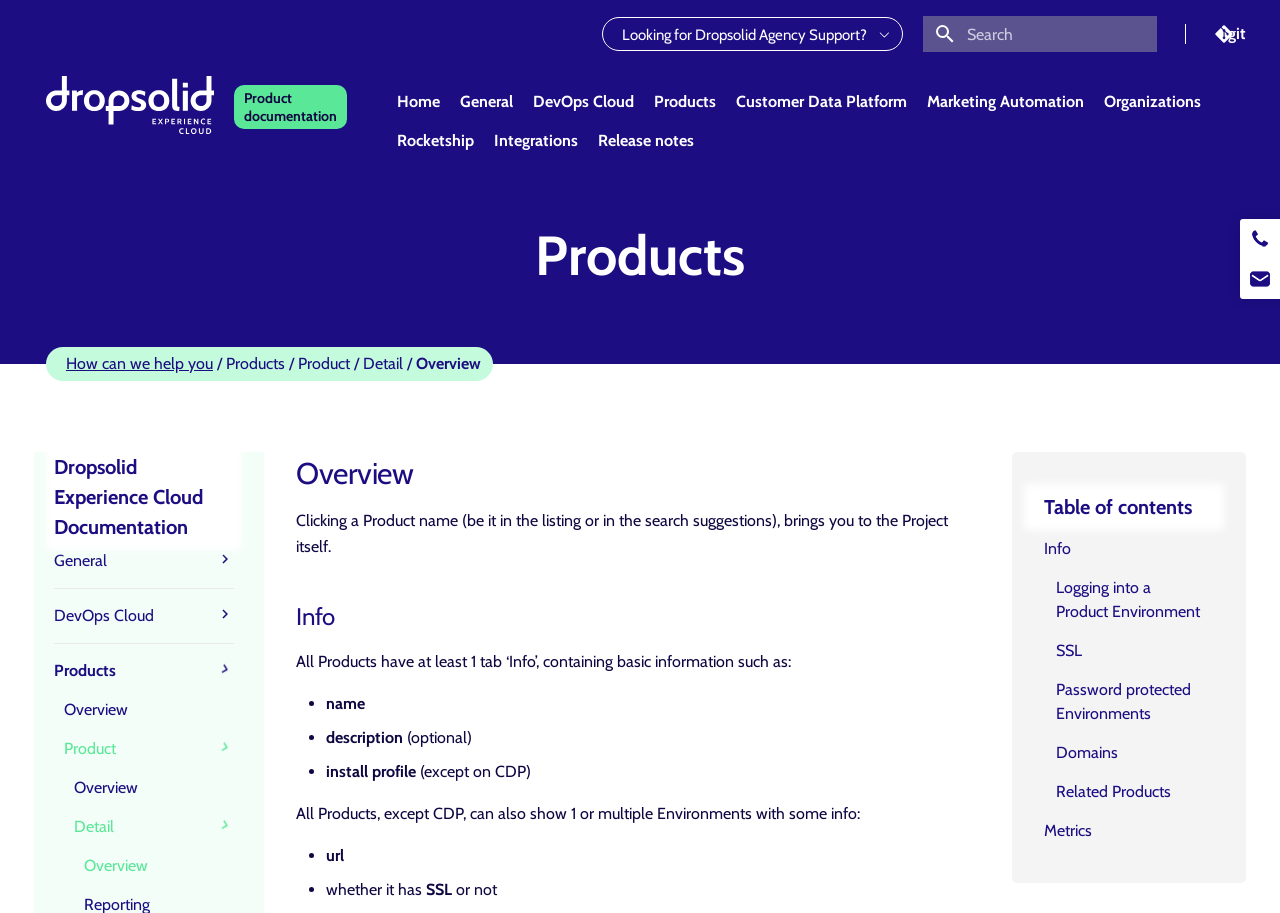Locate the bounding box coordinates of the clickable region necessary to complete the following instruction: "Click on Overview". Provide the coordinates in the format of four float numbers between 0 and 1, i.e., [left, top, right, bottom].

[0.325, 0.387, 0.376, 0.408]